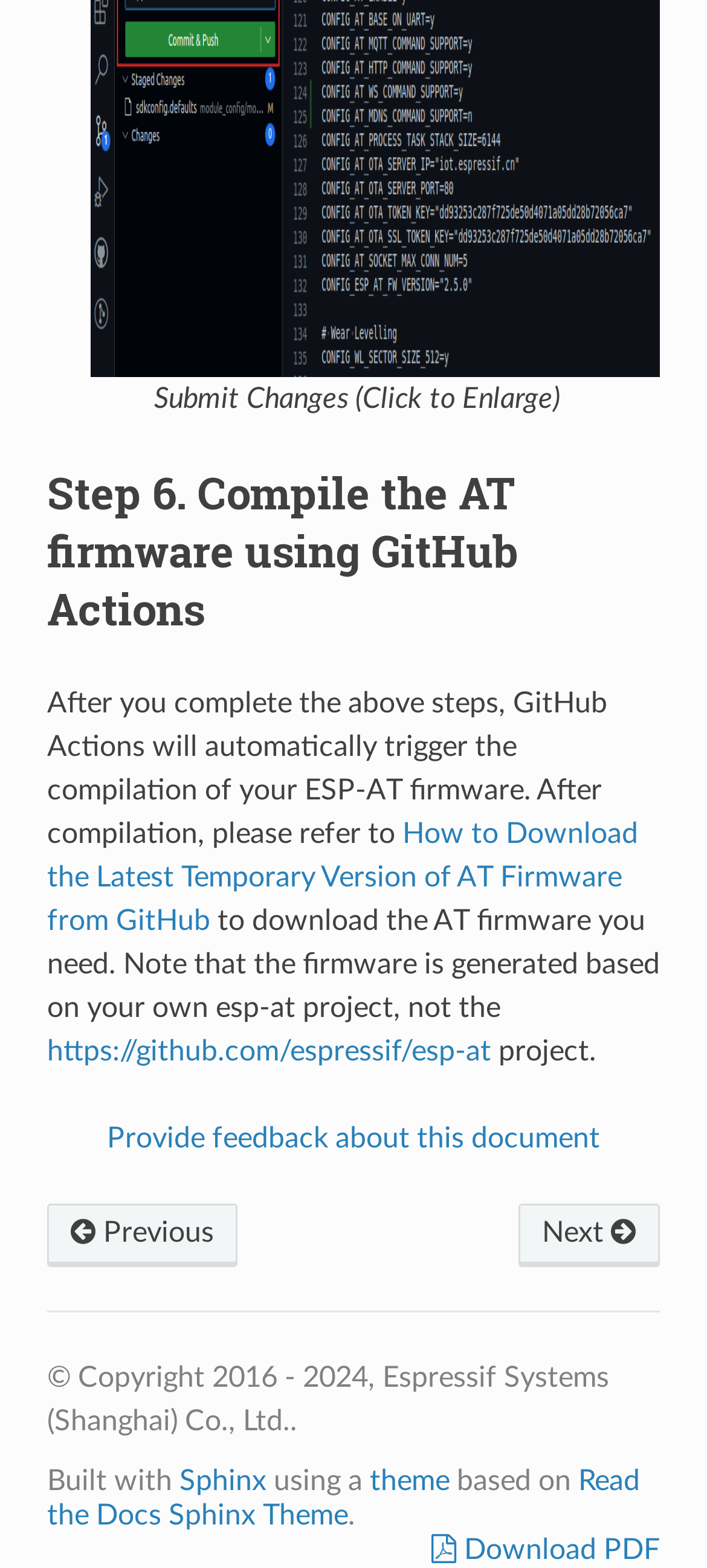Identify the bounding box coordinates for the UI element that matches this description: "Download PDF".

[0.611, 0.978, 0.934, 0.998]